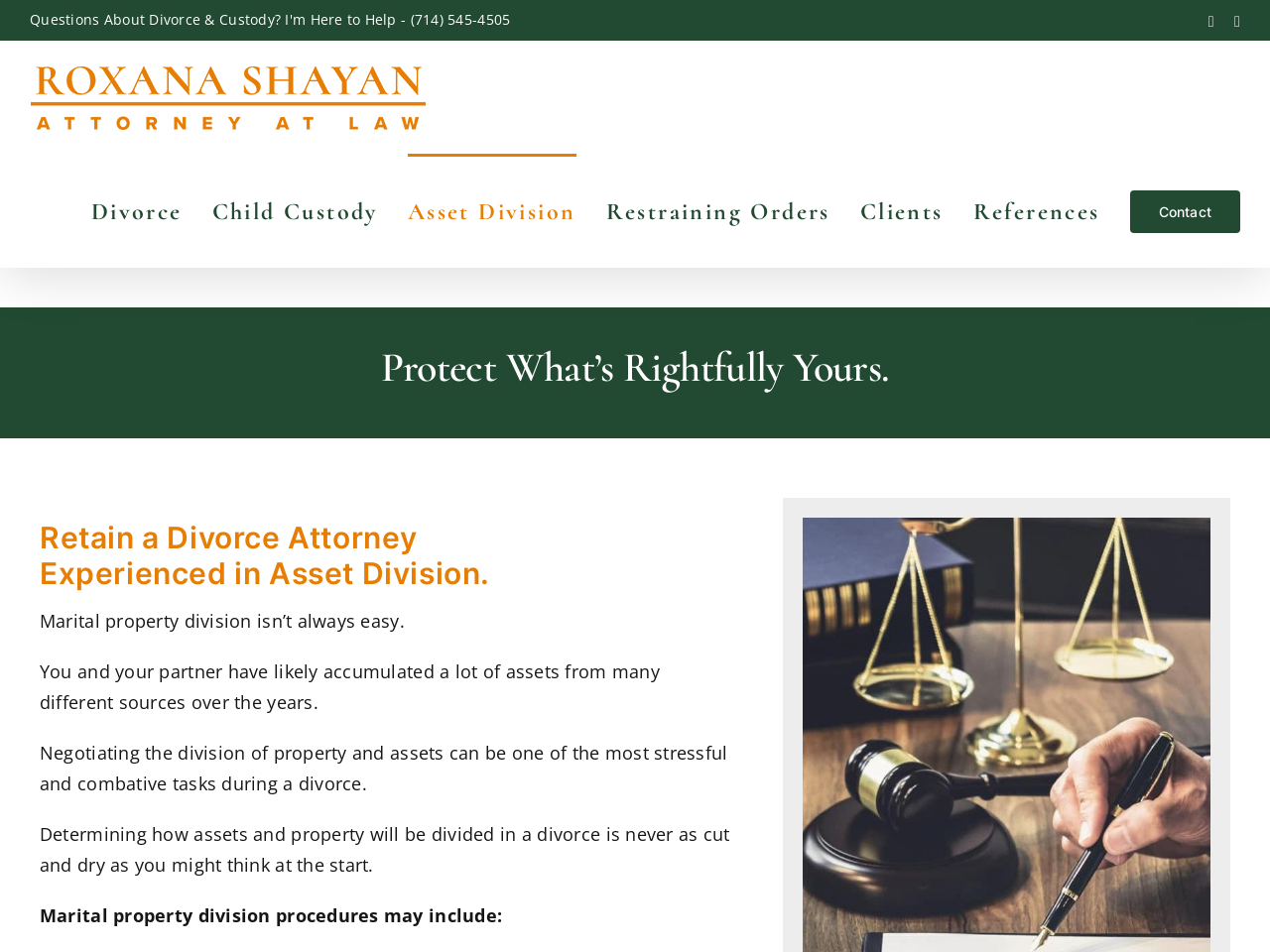Carefully examine the image and provide an in-depth answer to the question: What is the purpose of the webpage?

I found the purpose of the webpage by looking at the overall structure and content of the webpage. The webpage has a navigation menu with links to 'Divorce', 'Child Custody', 'Asset Division', and 'Contact', and the static text elements discuss the importance of finding a good divorce attorney. This suggests that the purpose of the webpage is to help users find a divorce attorney.